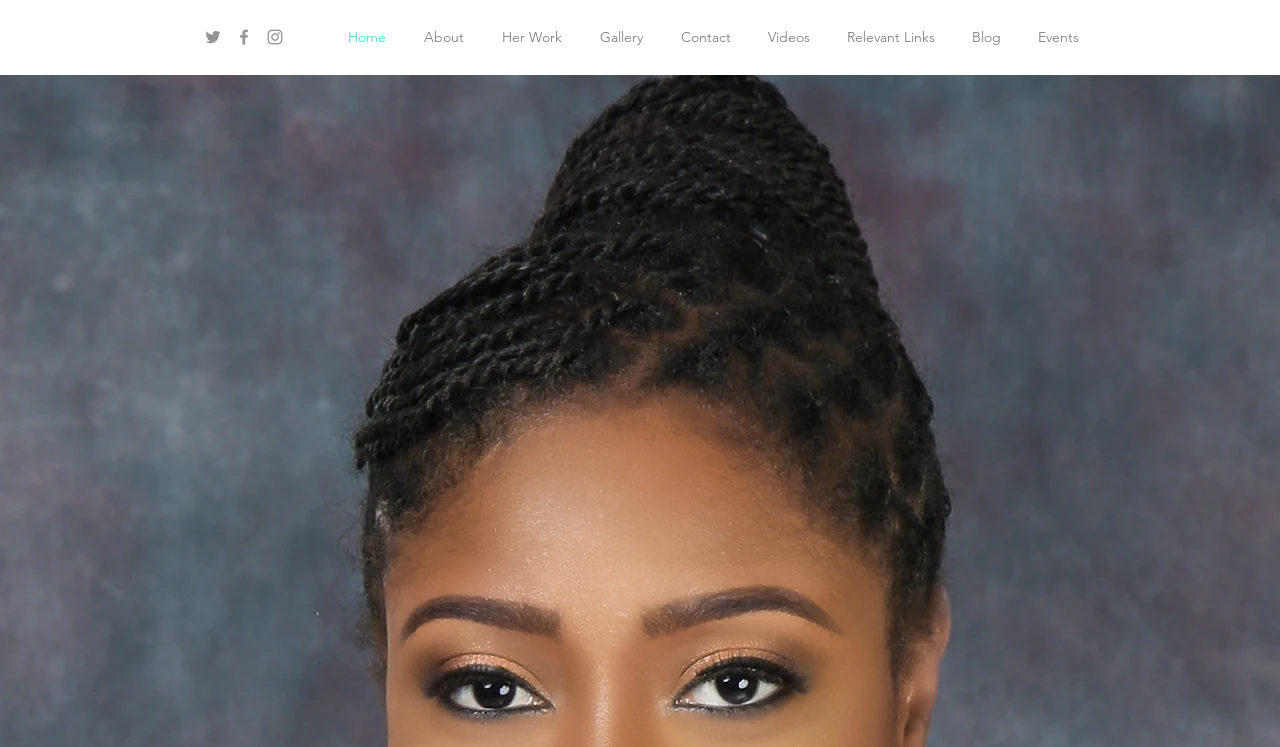What social media platforms are available?
Provide a detailed answer to the question, using the image to inform your response.

The social media platforms are available on the top left corner of the webpage, represented by their respective icons and links.